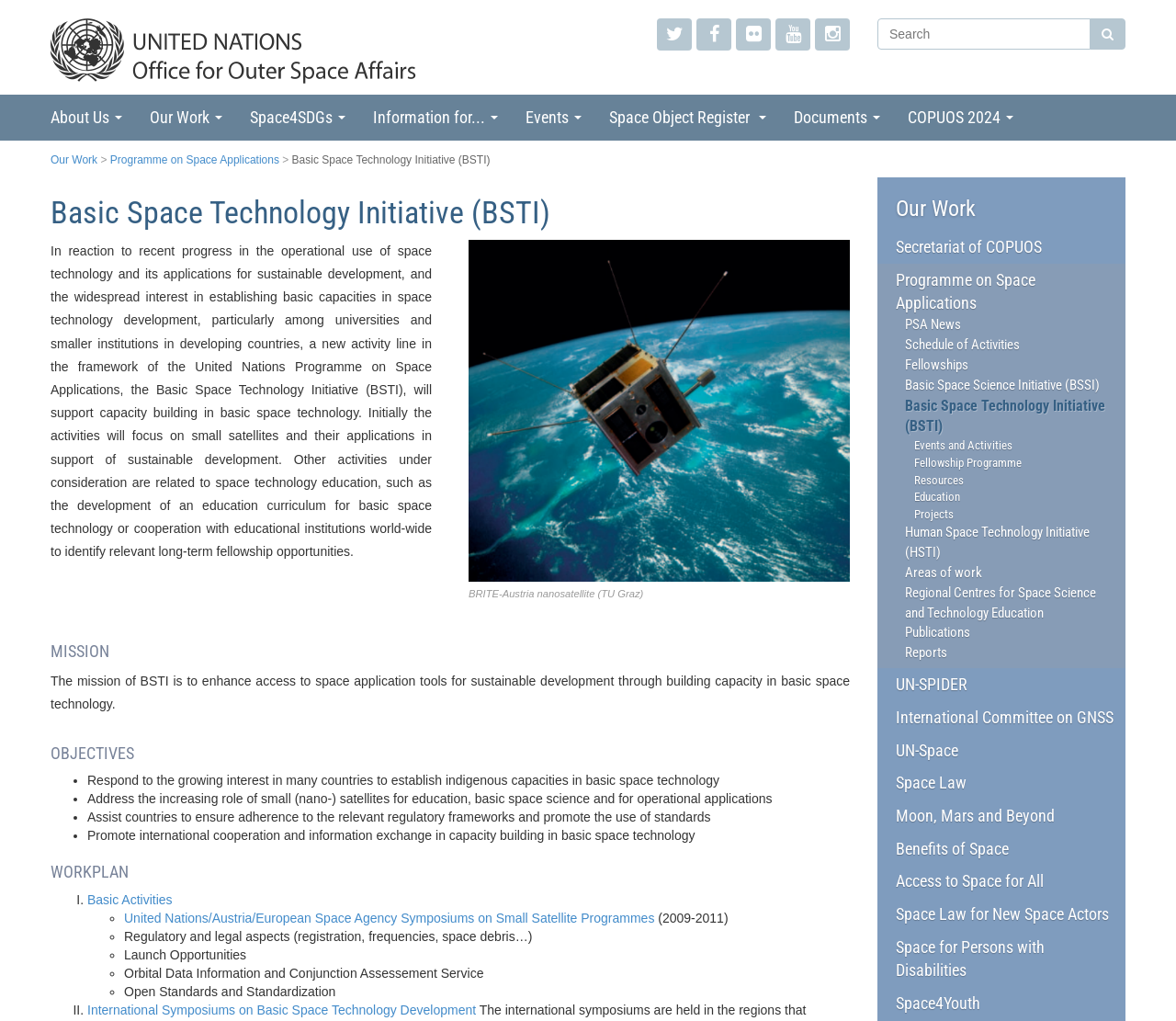Please analyze the image and give a detailed answer to the question:
What is the mission of BSTI?

I found the answer by reading the text under the 'MISSION' heading, which states that 'The mission of BSTI is to enhance access to space application tools for sustainable development through building capacity in basic space technology.'